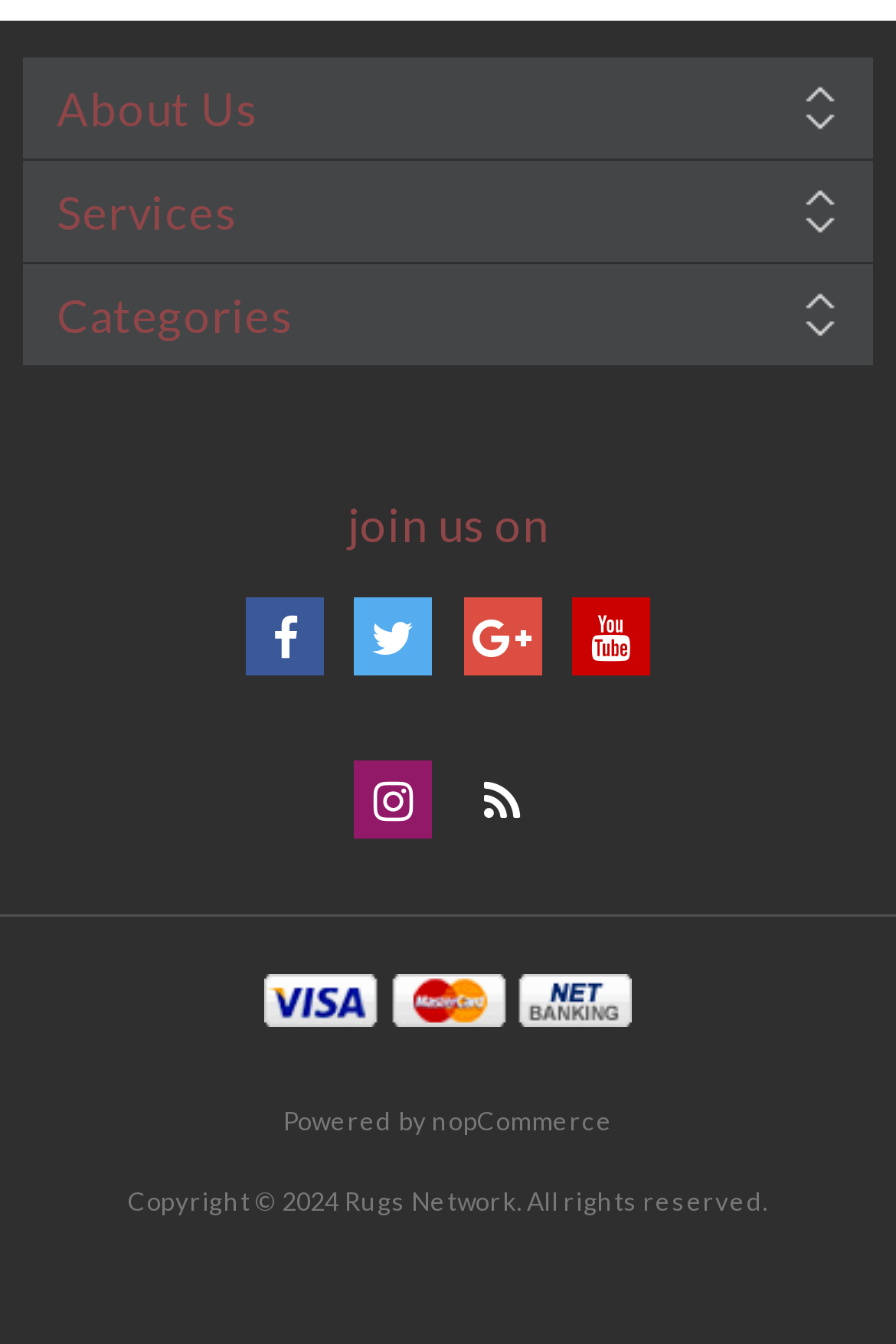Determine the bounding box coordinates of the element's region needed to click to follow the instruction: "Click on About Us". Provide these coordinates as four float numbers between 0 and 1, formatted as [left, top, right, bottom].

[0.063, 0.06, 0.287, 0.101]